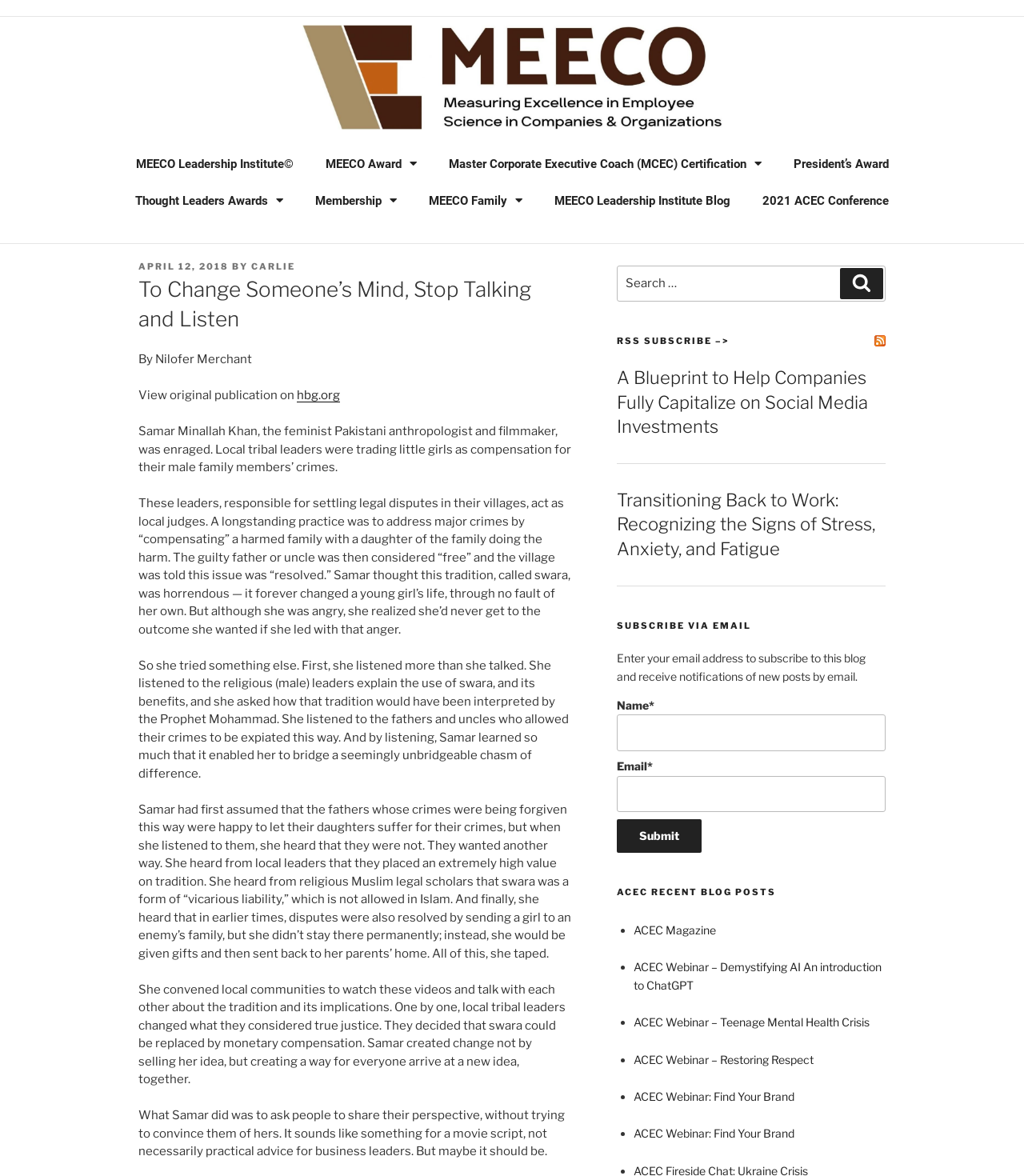What is the author of this article?
From the details in the image, provide a complete and detailed answer to the question.

The author of this article is mentioned in the text 'By Nilofer Merchant' which is located at the top of the article, below the header.